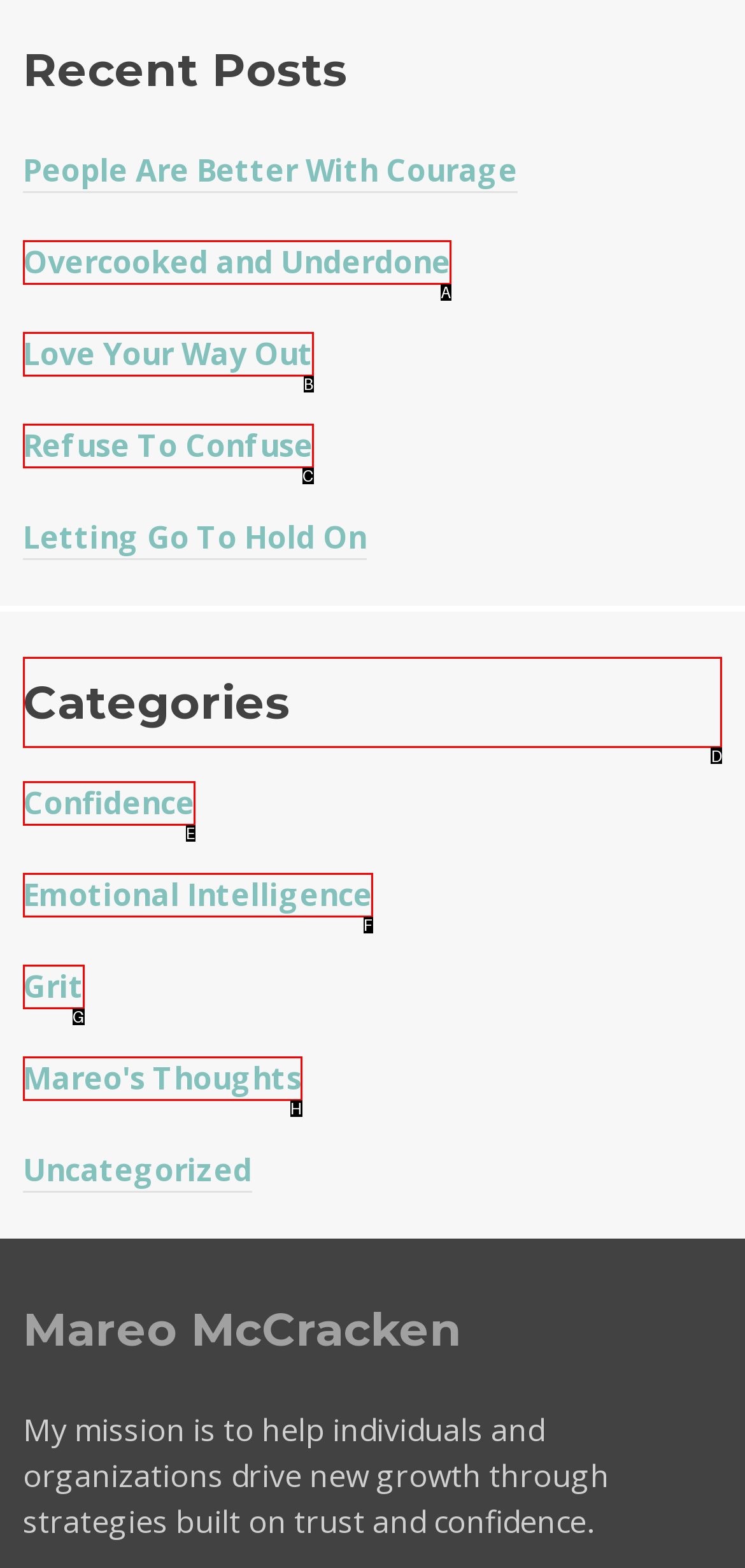Select the HTML element to finish the task: browse categories Reply with the letter of the correct option.

D